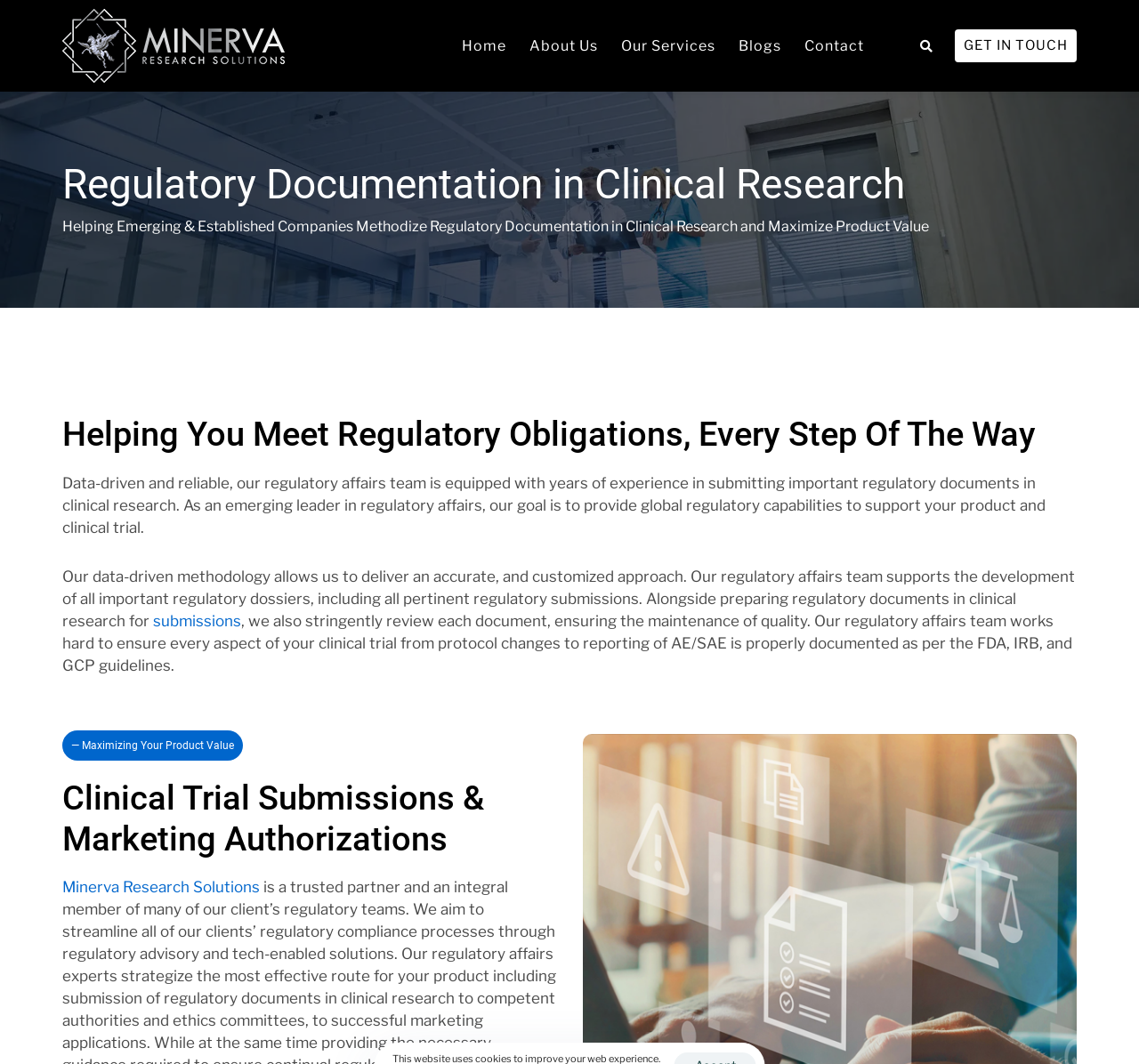Please identify the bounding box coordinates of the clickable region that I should interact with to perform the following instruction: "explore our services". The coordinates should be expressed as four float numbers between 0 and 1, i.e., [left, top, right, bottom].

[0.535, 0.0, 0.638, 0.086]